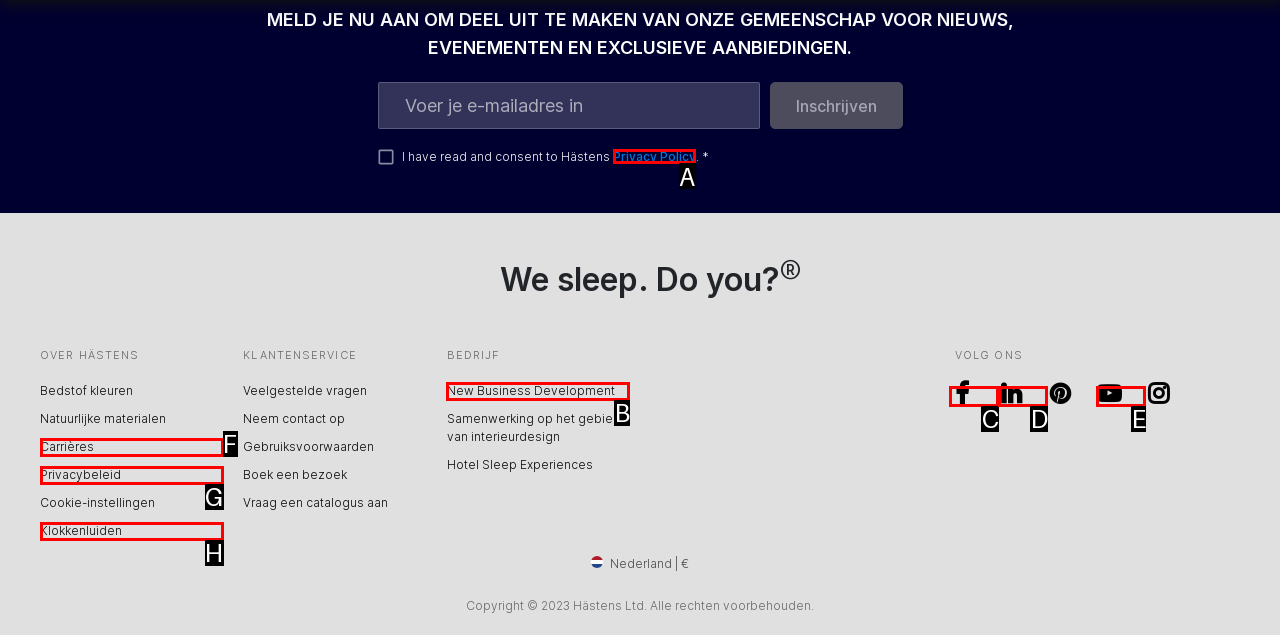Identify which lettered option to click to carry out the task: Read the privacy policy. Provide the letter as your answer.

A